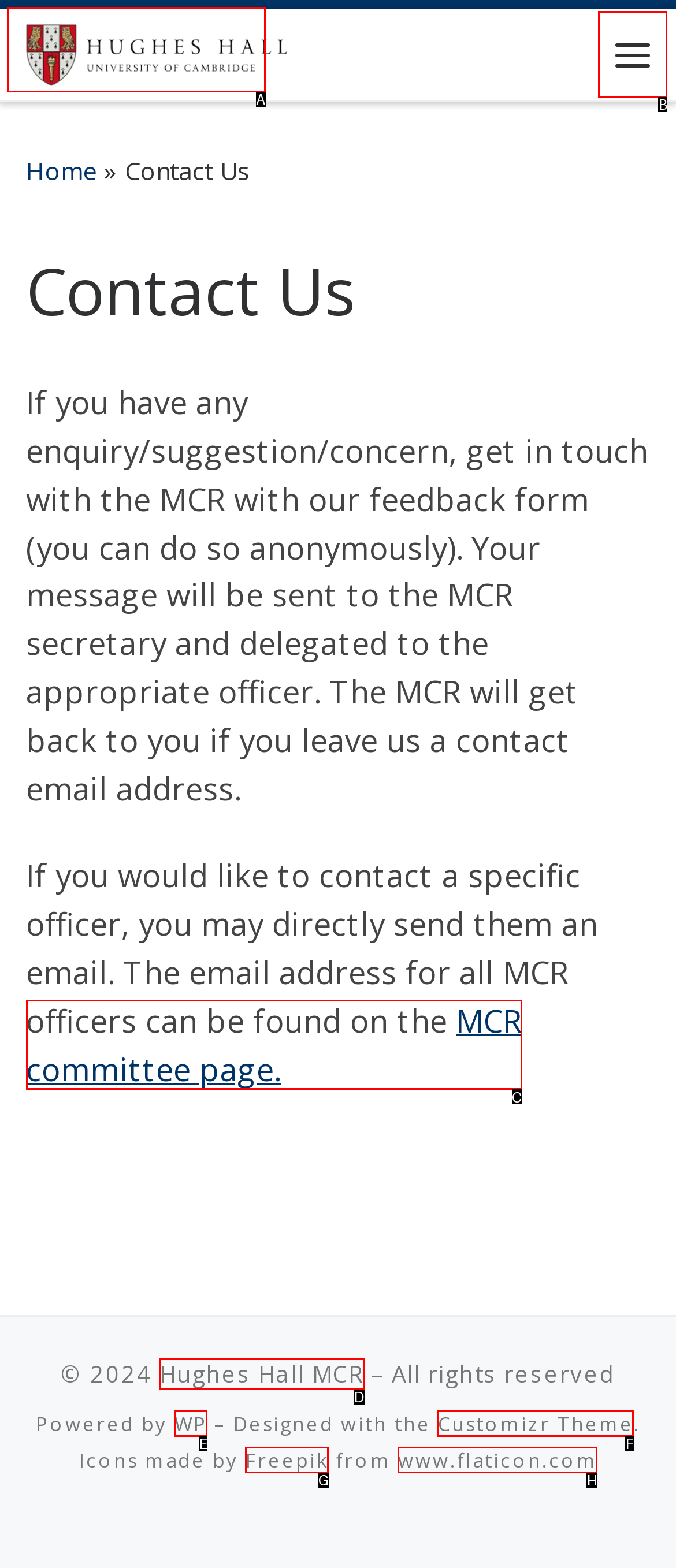Identify the correct UI element to click to follow this instruction: Open the 'Menu'
Respond with the letter of the appropriate choice from the displayed options.

B